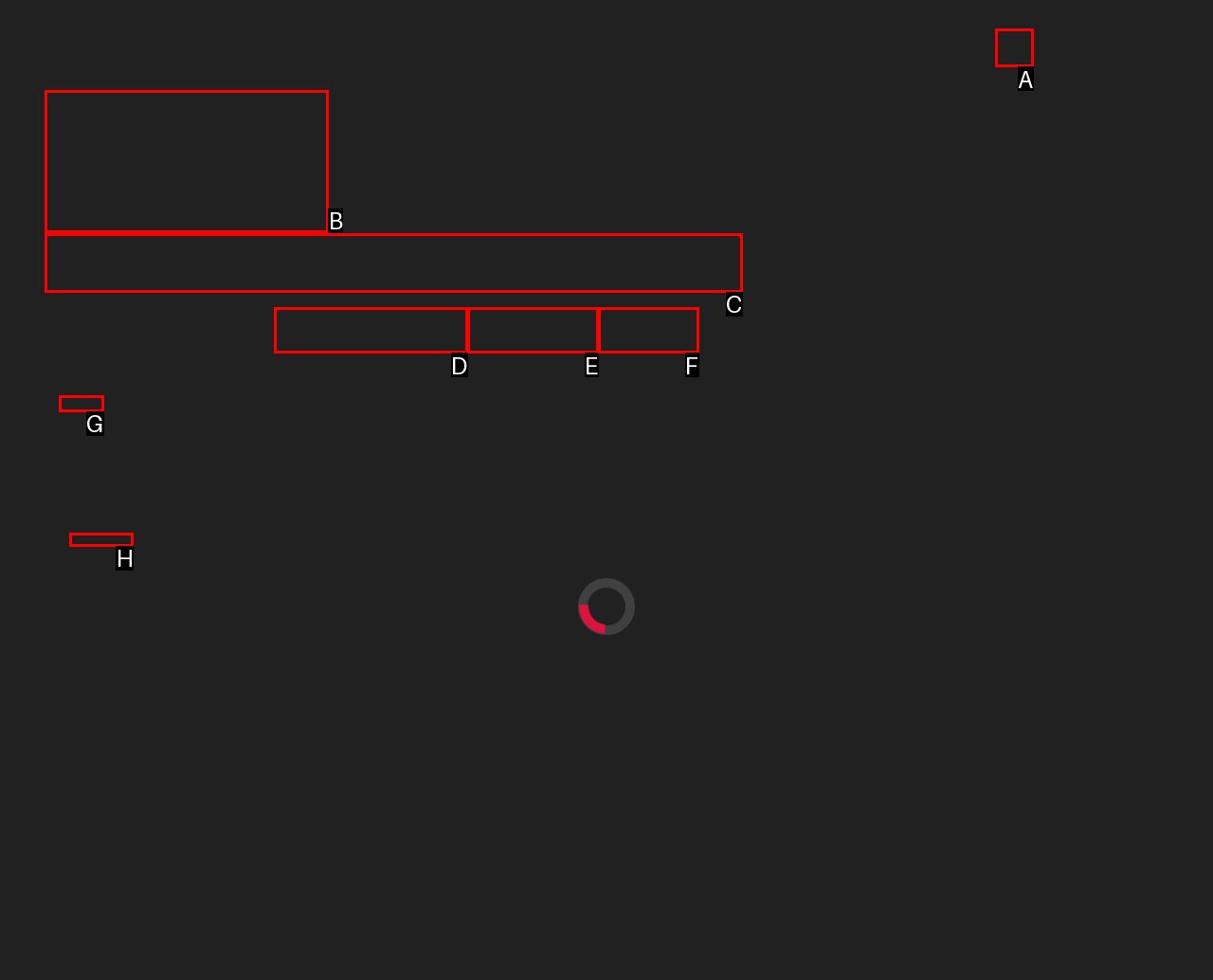Select the appropriate HTML element to click on to finish the task: Click on the link to TNJN: Tennessee Journalist.
Answer with the letter corresponding to the selected option.

B